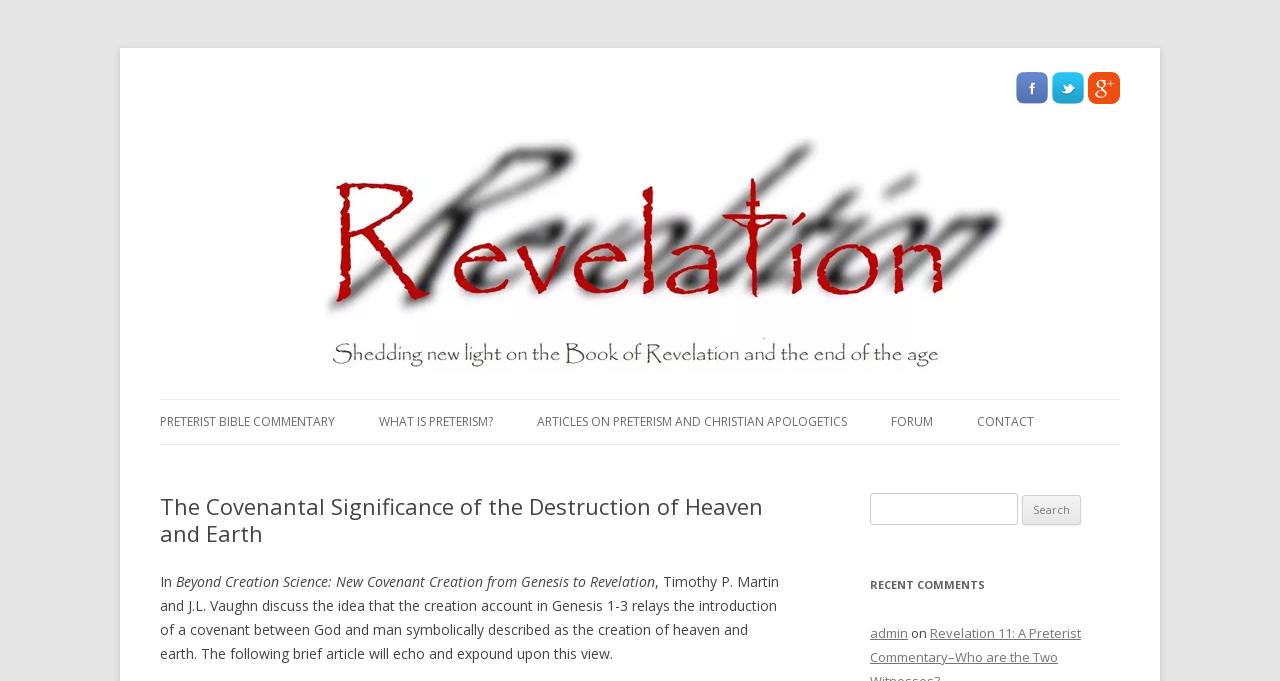Determine the coordinates of the bounding box that should be clicked to complete the instruction: "Read the article on Preterist Bible Commentary". The coordinates should be represented by four float numbers between 0 and 1: [left, top, right, bottom].

[0.125, 0.587, 0.262, 0.652]